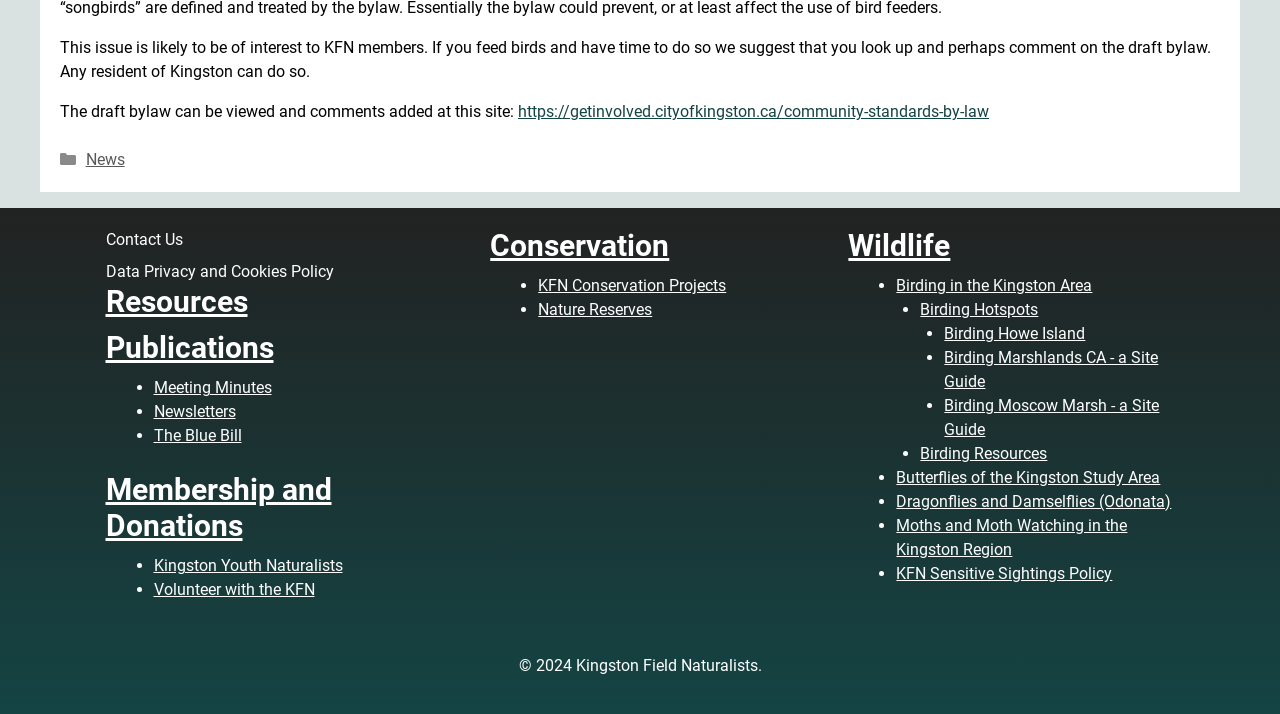Identify the bounding box for the UI element that is described as follows: "Resources".

[0.082, 0.398, 0.193, 0.447]